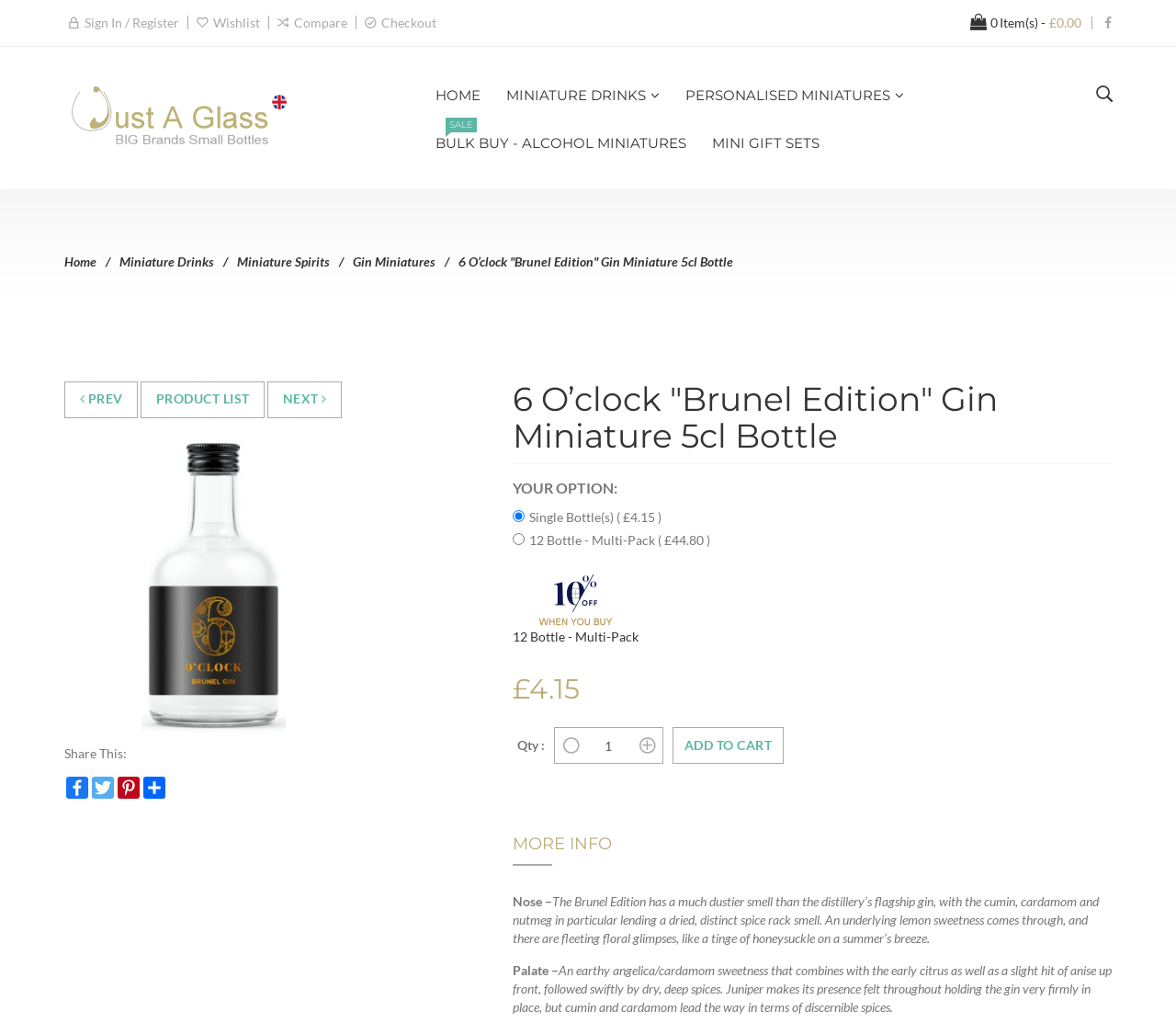Please analyze the image and give a detailed answer to the question:
How many options are there for buying this gin?

I found the options for buying this gin by looking at the 'YOUR OPTION:' section, where it says 'Single Bottle(s) ( £4.15 )' and '12 Bottle - Multi-Pack ( £44.80 )'. There are two options: single bottle and 12-bottle multi-pack.